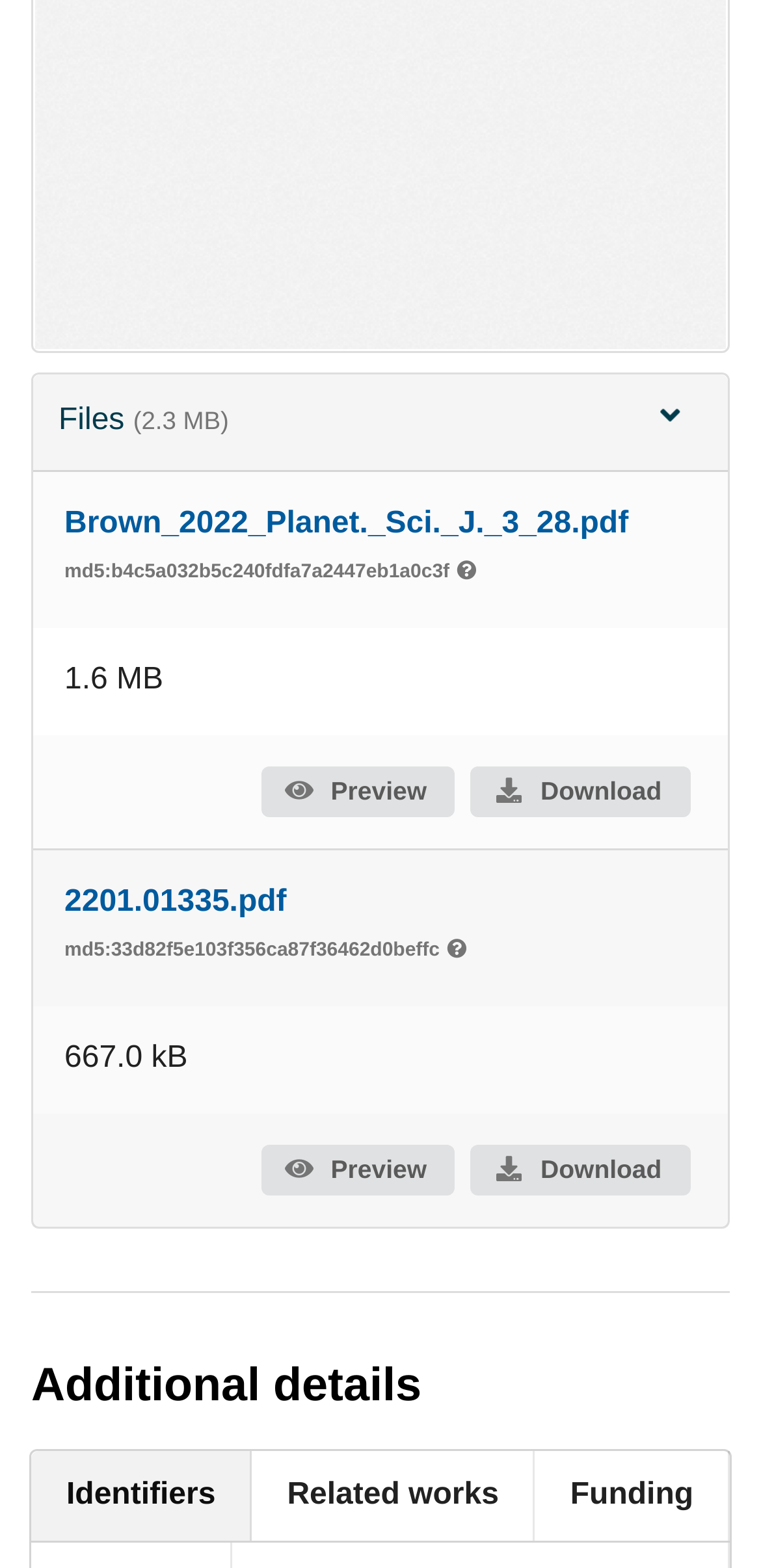Find and provide the bounding box coordinates for the UI element described here: "Related works". The coordinates should be given as four float numbers between 0 and 1: [left, top, right, bottom].

[0.331, 0.925, 0.703, 0.984]